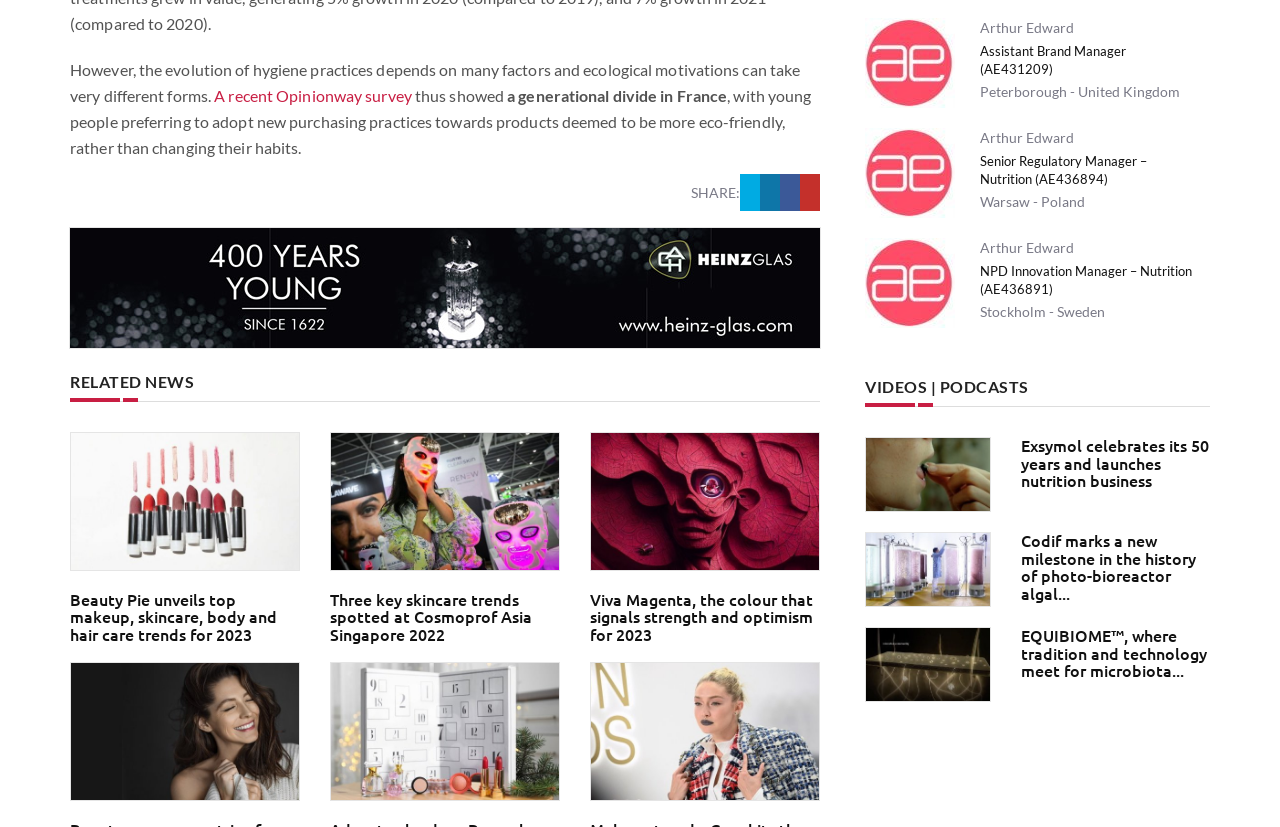Analyze the image and provide a detailed answer to the question: What is the topic of the first news article?

I looked at the first news article on the webpage and found that it is about Beauty Pie unveiling top makeup, skincare, body, and hair care trends for 2023.